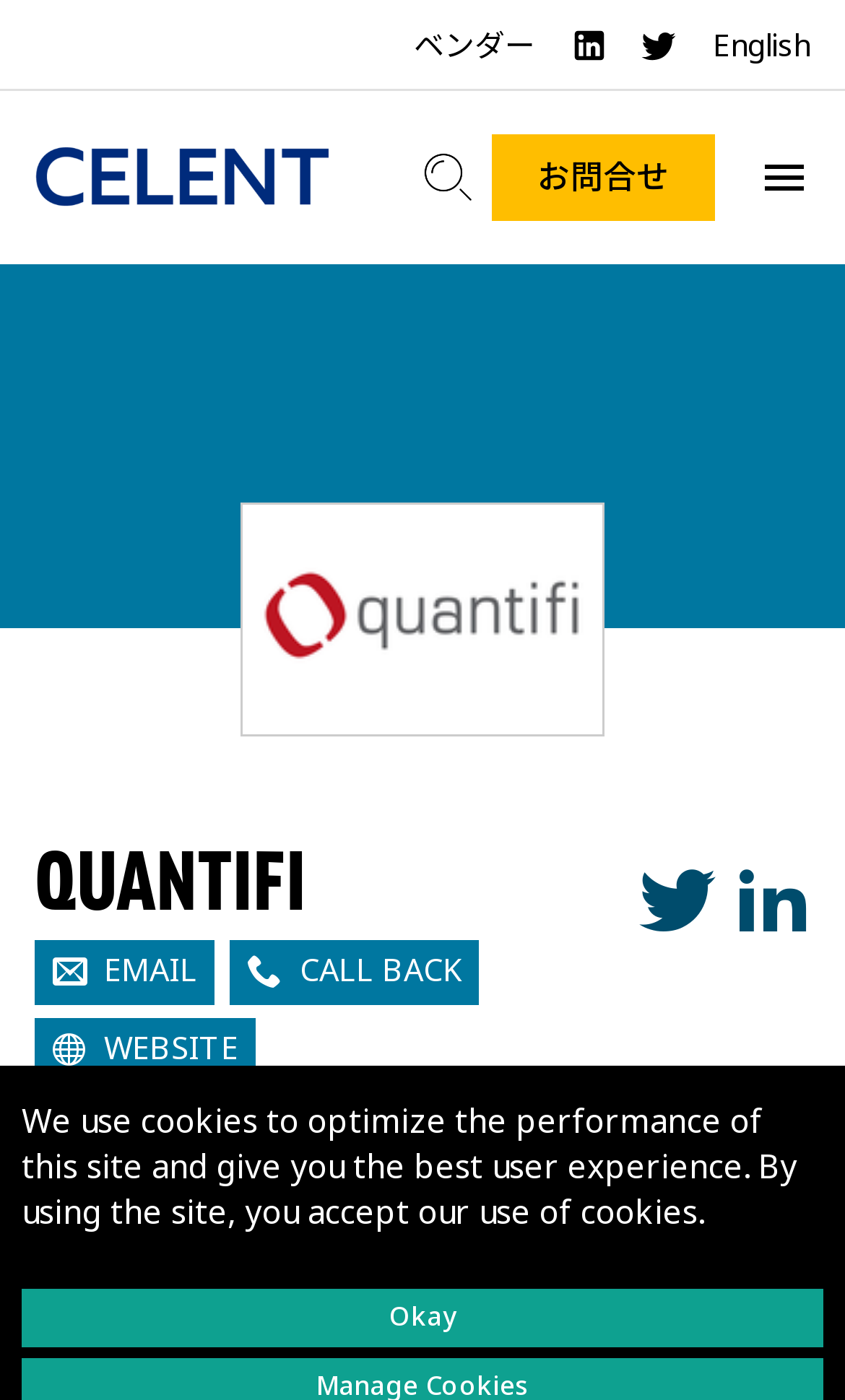Identify the bounding box of the UI component described as: "title="Follow Quantifi on Twitter™"".

[0.756, 0.606, 0.846, 0.682]